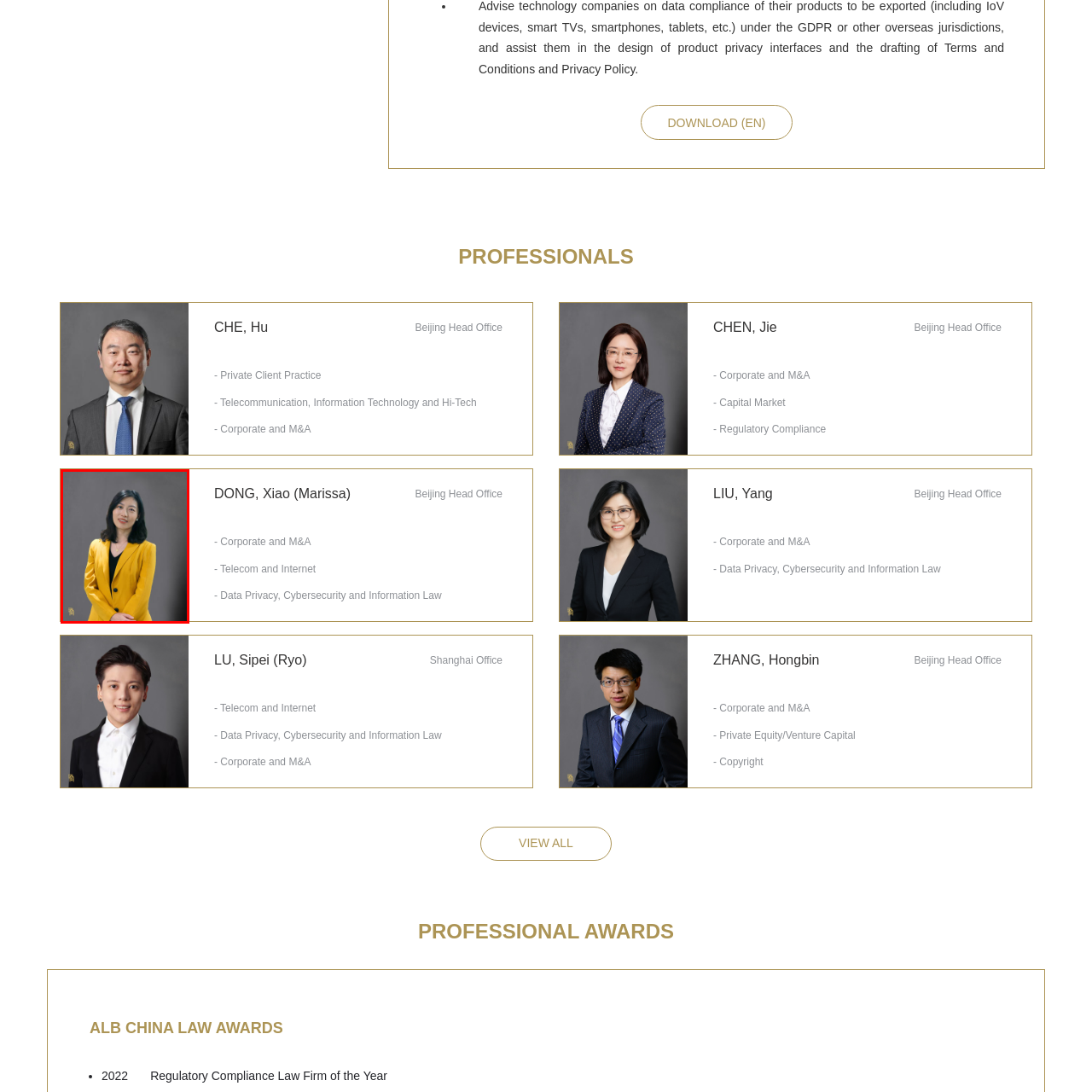What is the background color of the image?
Review the image marked by the red bounding box and deliver a detailed response to the question.

The background of the image is a muted gray, which helps the woman stand out as the focal point of the image.